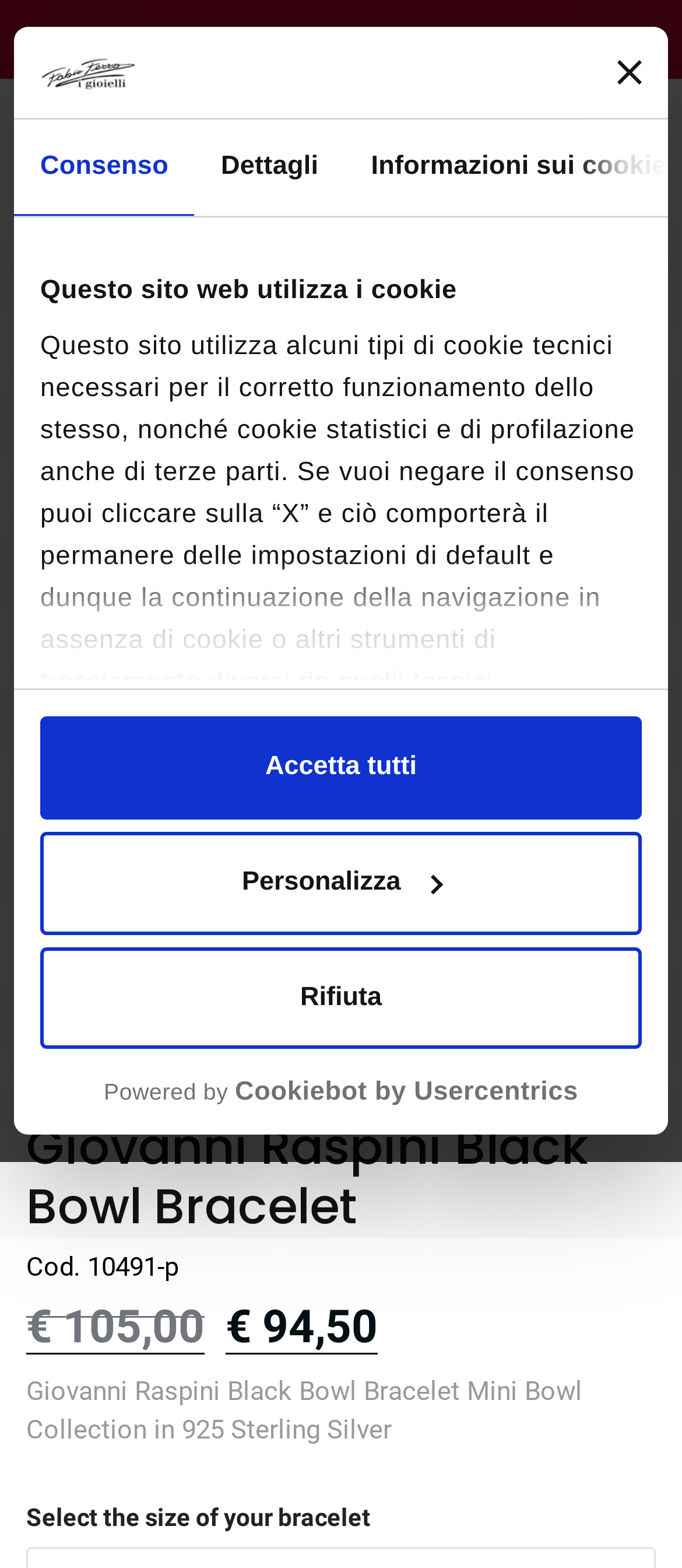Point out the bounding box coordinates of the section to click in order to follow this instruction: "Search for something".

[0.038, 0.116, 0.962, 0.16]